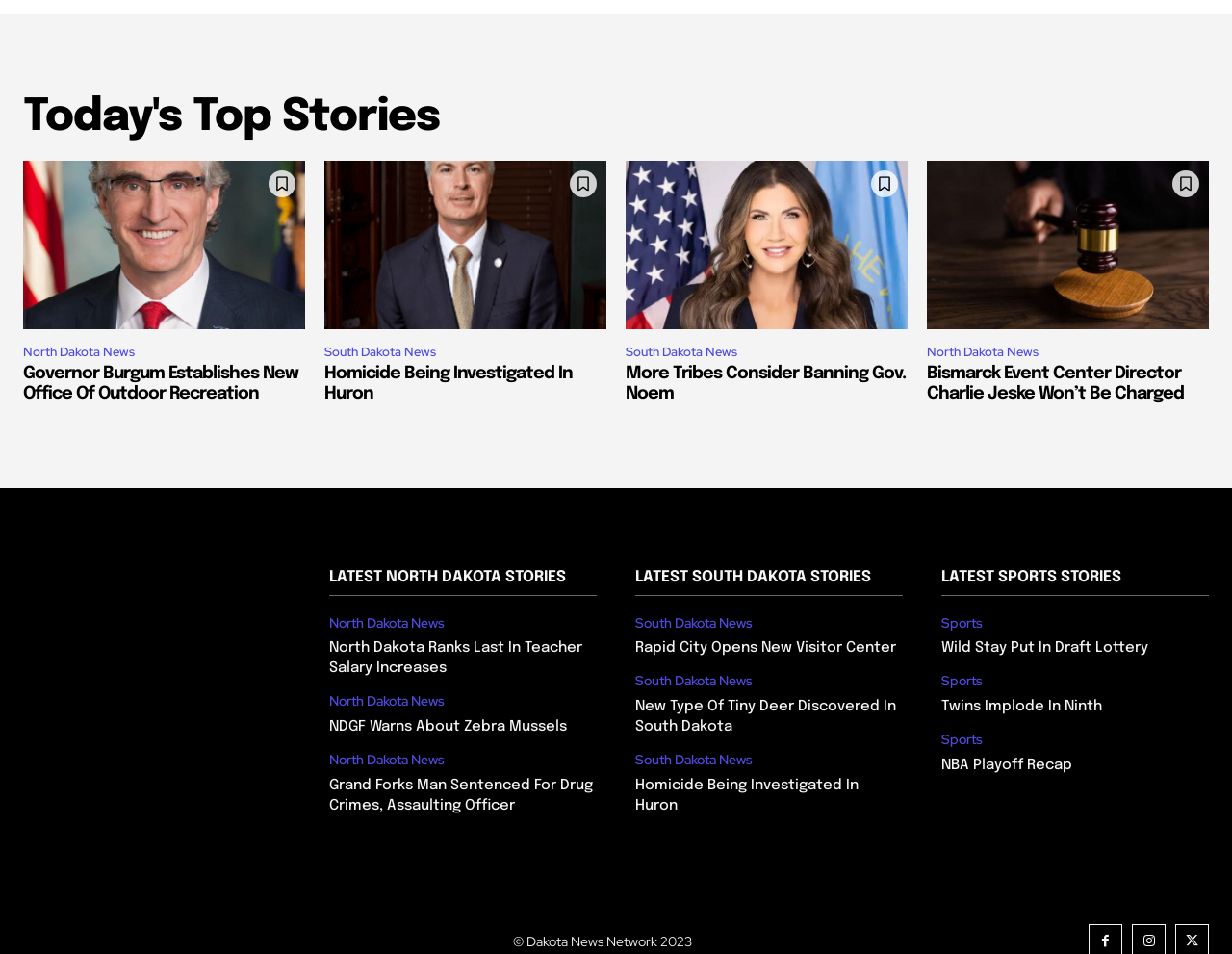What is the copyright year?
Answer the question with a single word or phrase, referring to the image.

2023